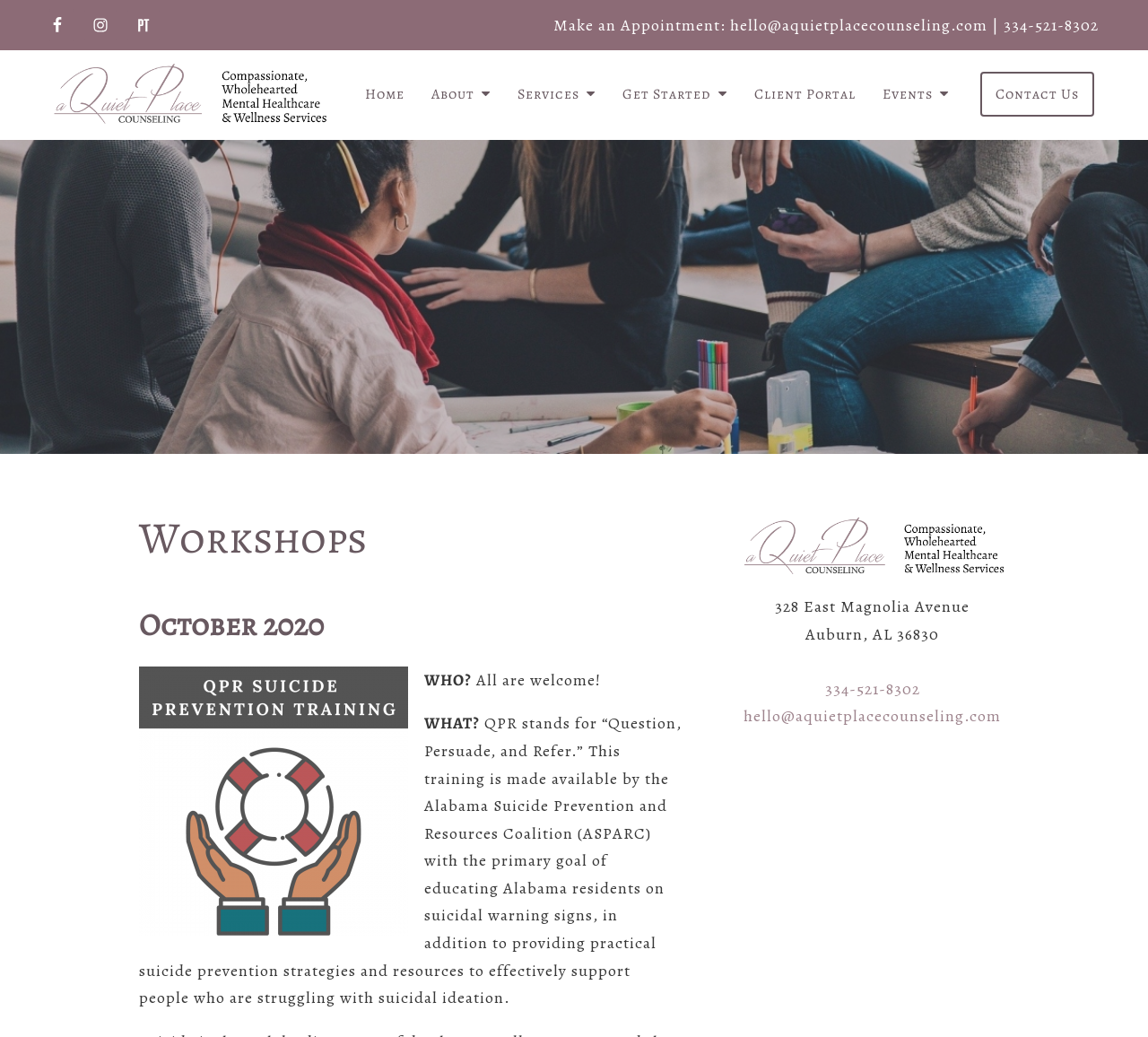Find the bounding box coordinates of the clickable area required to complete the following action: "Call them".

[0.874, 0.013, 0.957, 0.033]